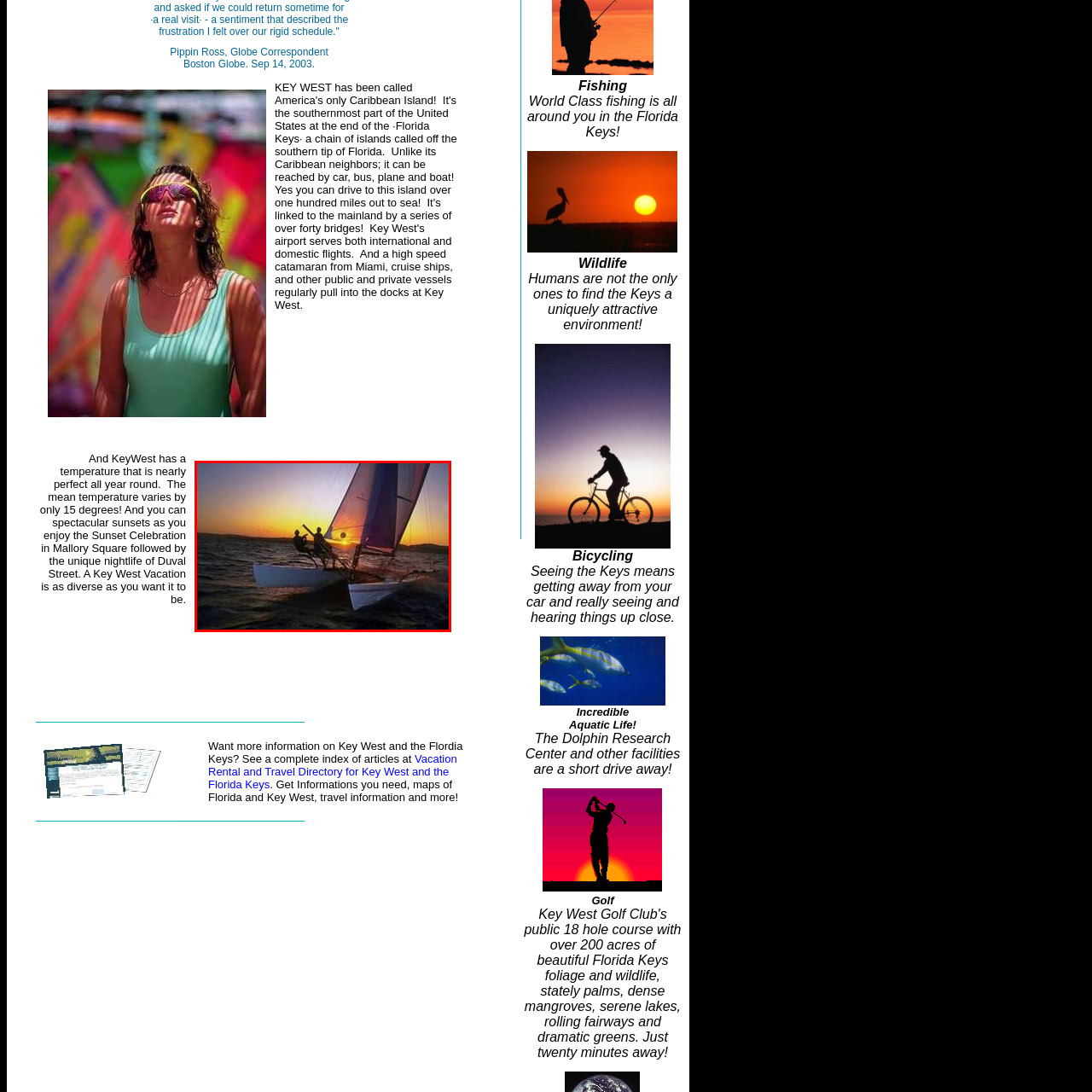What is the mood or atmosphere conveyed by the sailors' expressions?
Inspect the image surrounded by the red bounding box and answer the question using a single word or a short phrase.

Focused and engaged